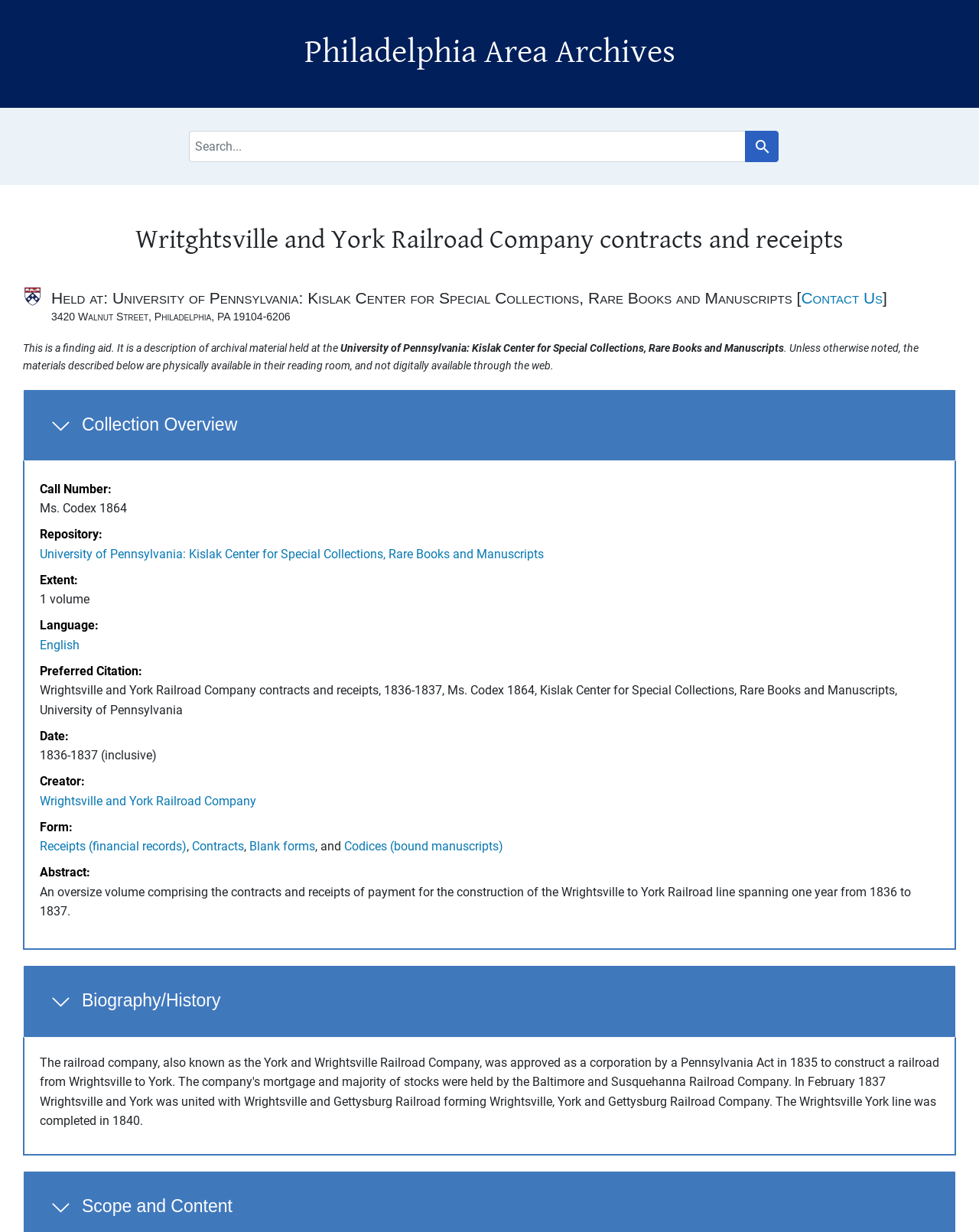Based on the element description, predict the bounding box coordinates (top-left x, top-left y, bottom-right x, bottom-right y) for the UI element in the screenshot: English

[0.041, 0.518, 0.081, 0.529]